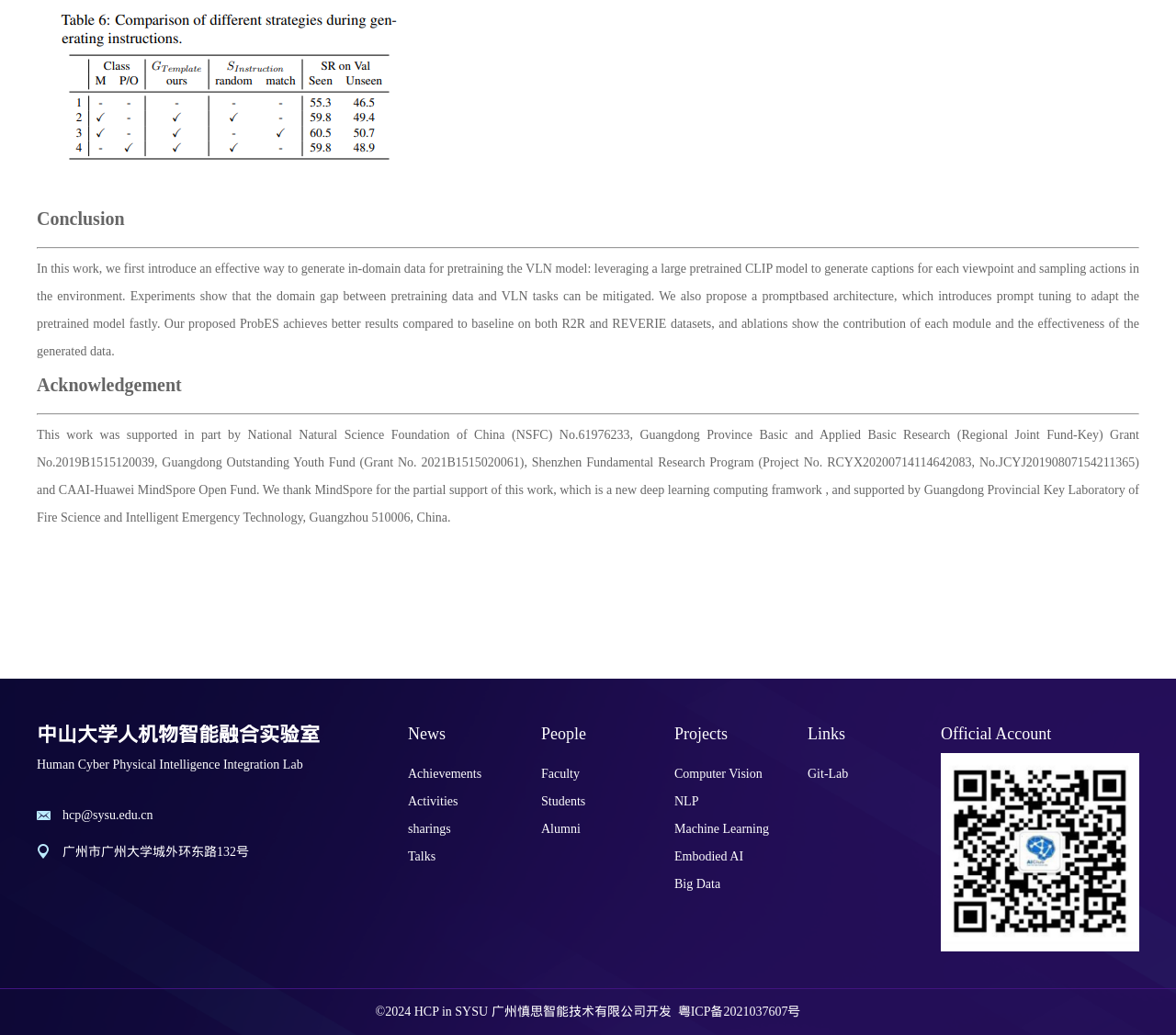Answer the following inquiry with a single word or phrase:
What is the address of the laboratory?

广州市广州大学城外环东路132号